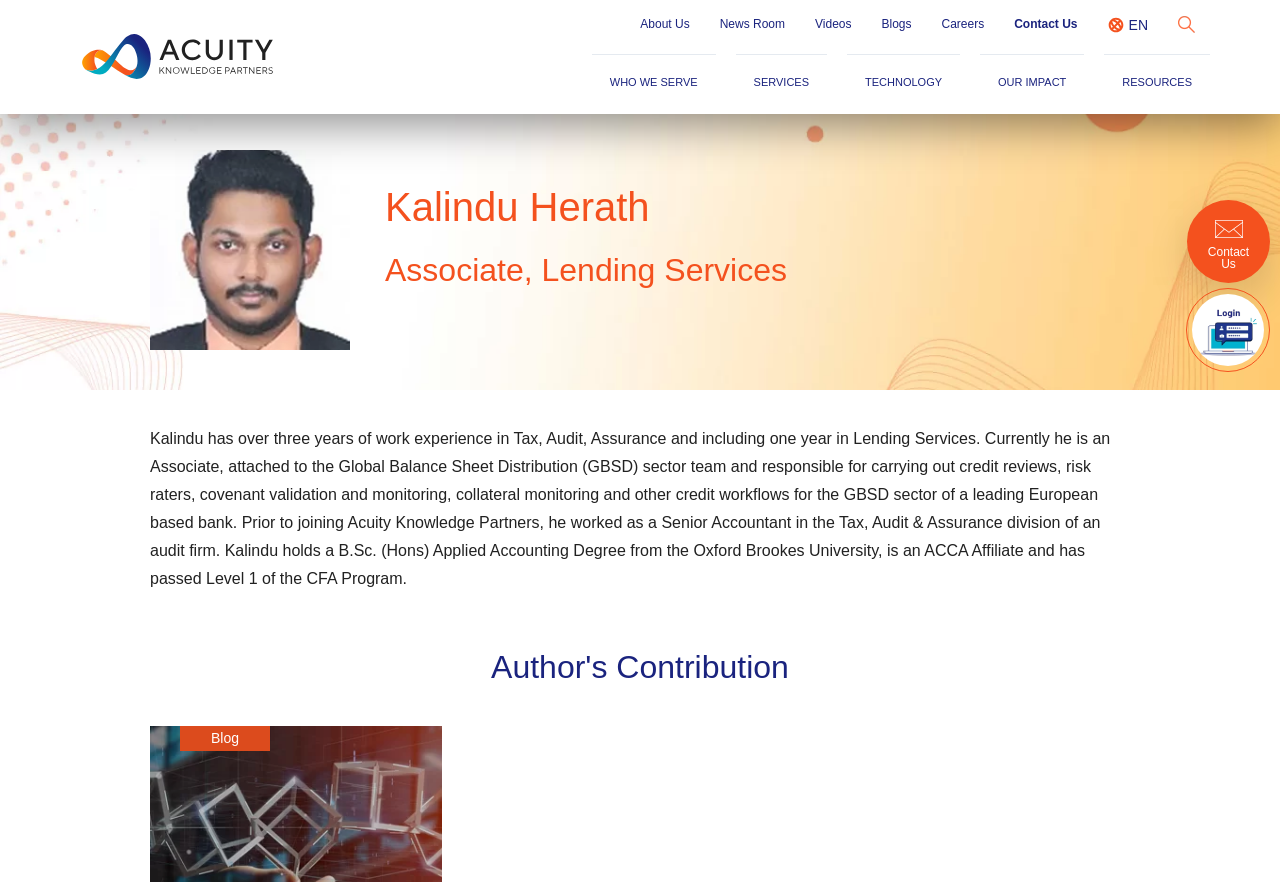Write a detailed summary of the webpage, including text, images, and layout.

This webpage is about Kalindu Herath, an Associate at Acuity Knowledge Partners. At the top left, there is a logo of Acuity Knowledge Partners, which is an image with a link to the company's website. Below the logo, there are six main navigation links: "WHO WE SERVE", "SERVICES", "TECHNOLOGY", "OUR IMPACT", "RESOURCES", and "About Us" and "News Room" links, which are positioned horizontally across the top of the page.

In the middle of the page, there is a section dedicated to Kalindu Herath, with a heading displaying his name. Below his name, there is a brief description of his role as an Associate in Lending Services. Following this, there is a longer paragraph detailing his work experience, including his time at Acuity Knowledge Partners and his previous role as a Senior Accountant. He holds a degree from Oxford Brookes University and has passed Level 1 of the CFA Program.

To the right of Kalindu's profile, there are several links, including "Videos", "Blogs", "Careers", "Contact Us", and "EN", which is likely a language selection option. There is also a search bar with a placeholder text "Type and hit enter". Below these links, there is a button, but its purpose is not specified.

At the bottom right of the page, there are two links: "Contact Us" and "Login", with the latter accompanied by a login icon.